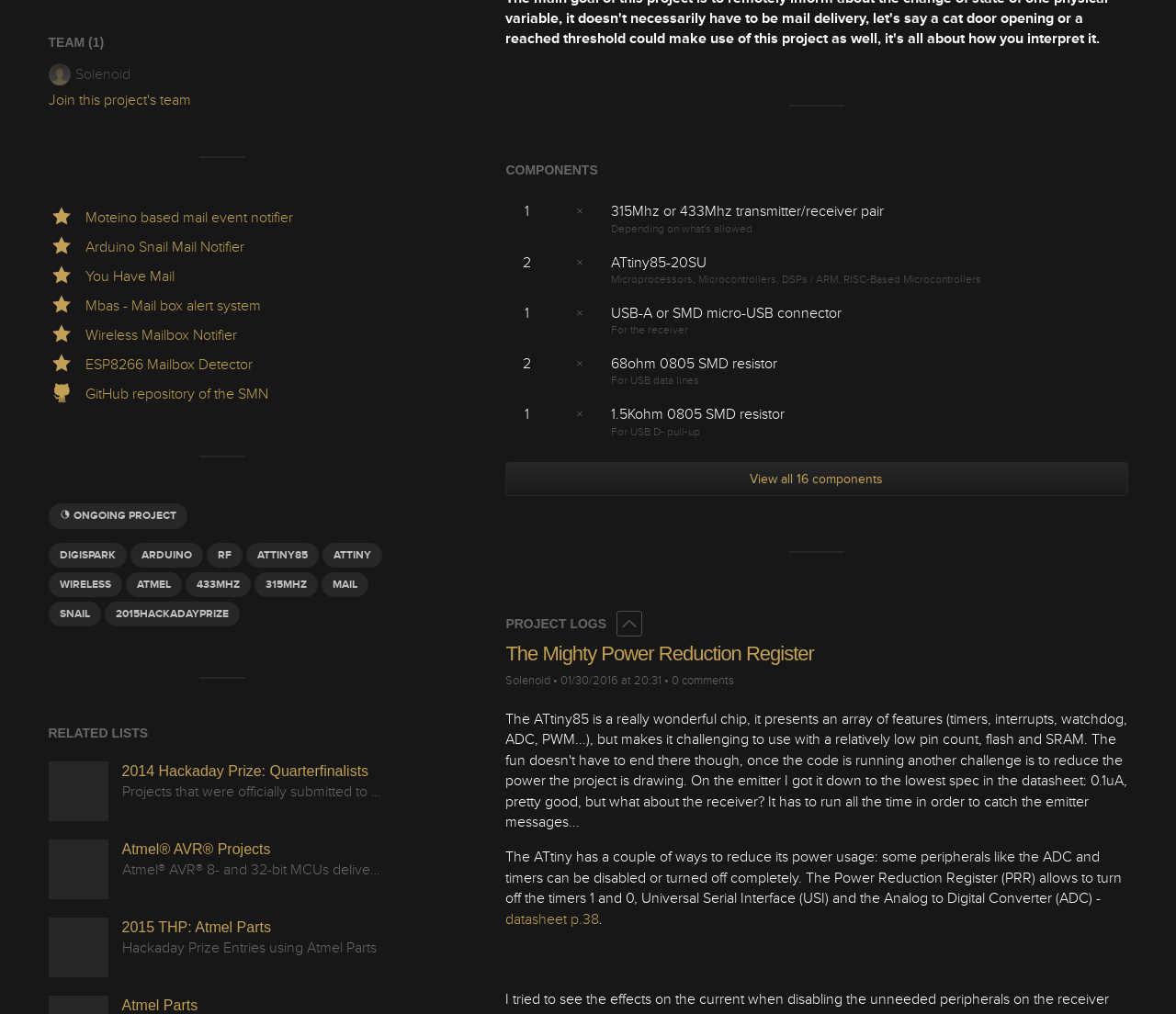Identify the bounding box for the described UI element: "Join this project's team".

[0.041, 0.089, 0.162, 0.108]